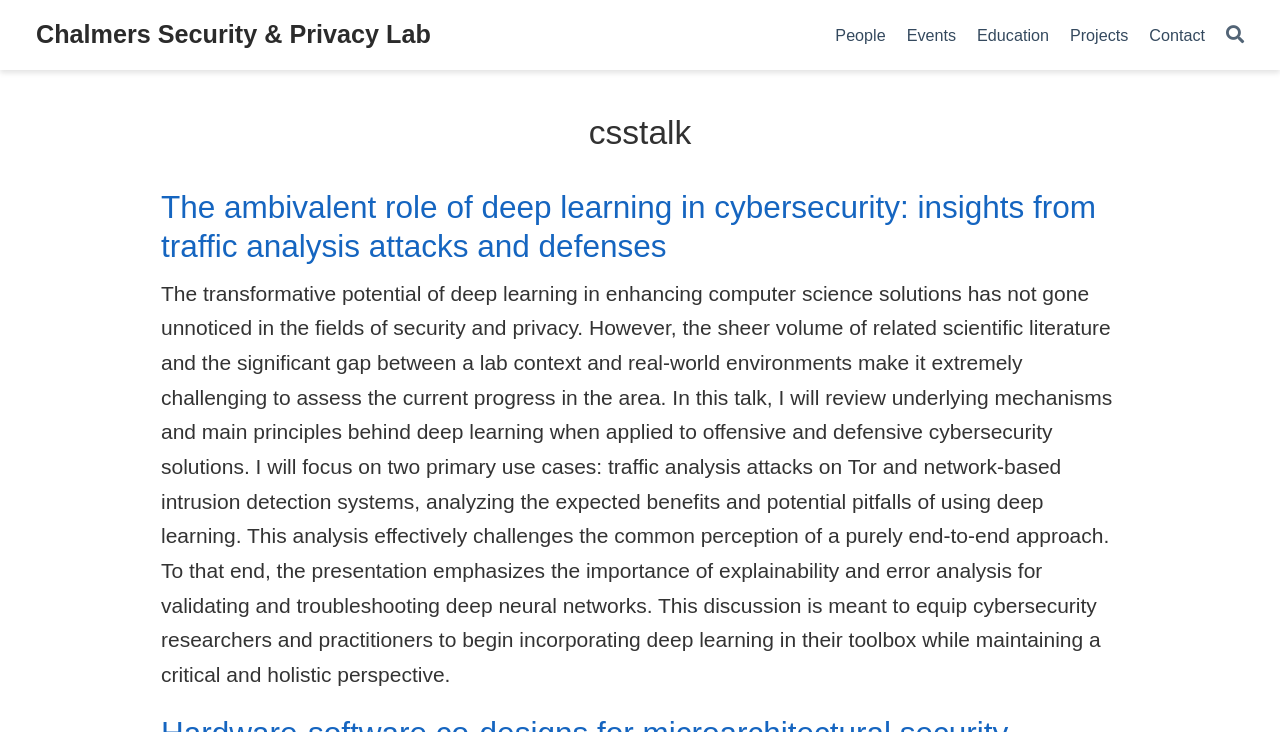Find the bounding box coordinates for the HTML element described in this sentence: "Contact". Provide the coordinates as four float numbers between 0 and 1, in the format [left, top, right, bottom].

[0.89, 0.02, 0.95, 0.076]